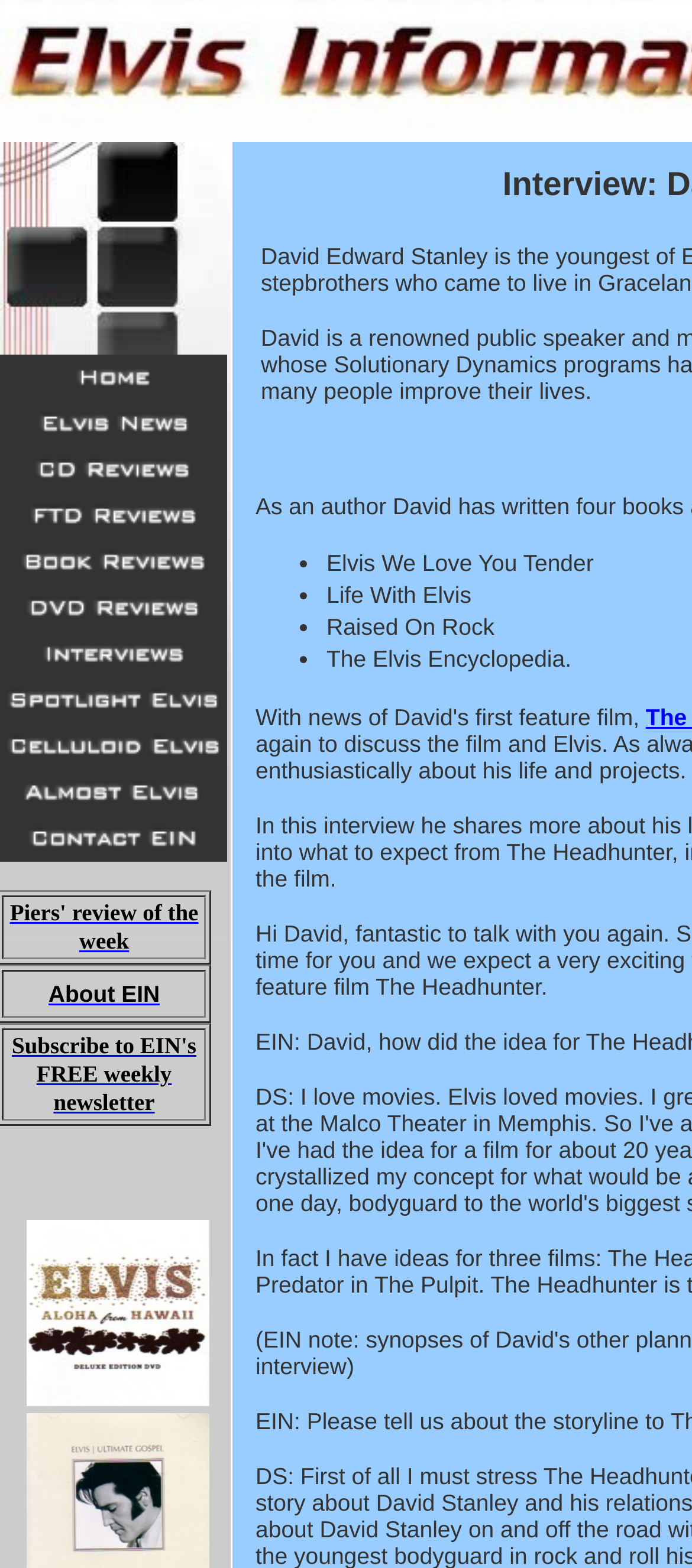Explain the webpage in detail, including its primary components.

The webpage is dedicated to the Elvis Information Network, with a focus on providing information and resources about Elvis Presley. 

At the top, there is a prominent image that spans across the page, taking up a significant portion of the top section. 

Below the image, there are three rows of links, each containing a single link within a table cell. The first link is "Piers' review of the week", followed by "About EIN", and then "Subscribe to EIN's FREE weekly newsletter". These links are positioned in the top-left section of the page.

To the right of these links, there is a narrow column with a series of bullet points, each featuring a brief text description. The descriptions include "Elvis We Love You Tender", "Life With Elvis", "Raised On Rock", and "The Elvis Encyclopedia". These bullet points are stacked vertically, with each item positioned below the previous one.

At the bottom of the page, there is another image, which is smaller than the top image and positioned in the bottom-left corner.